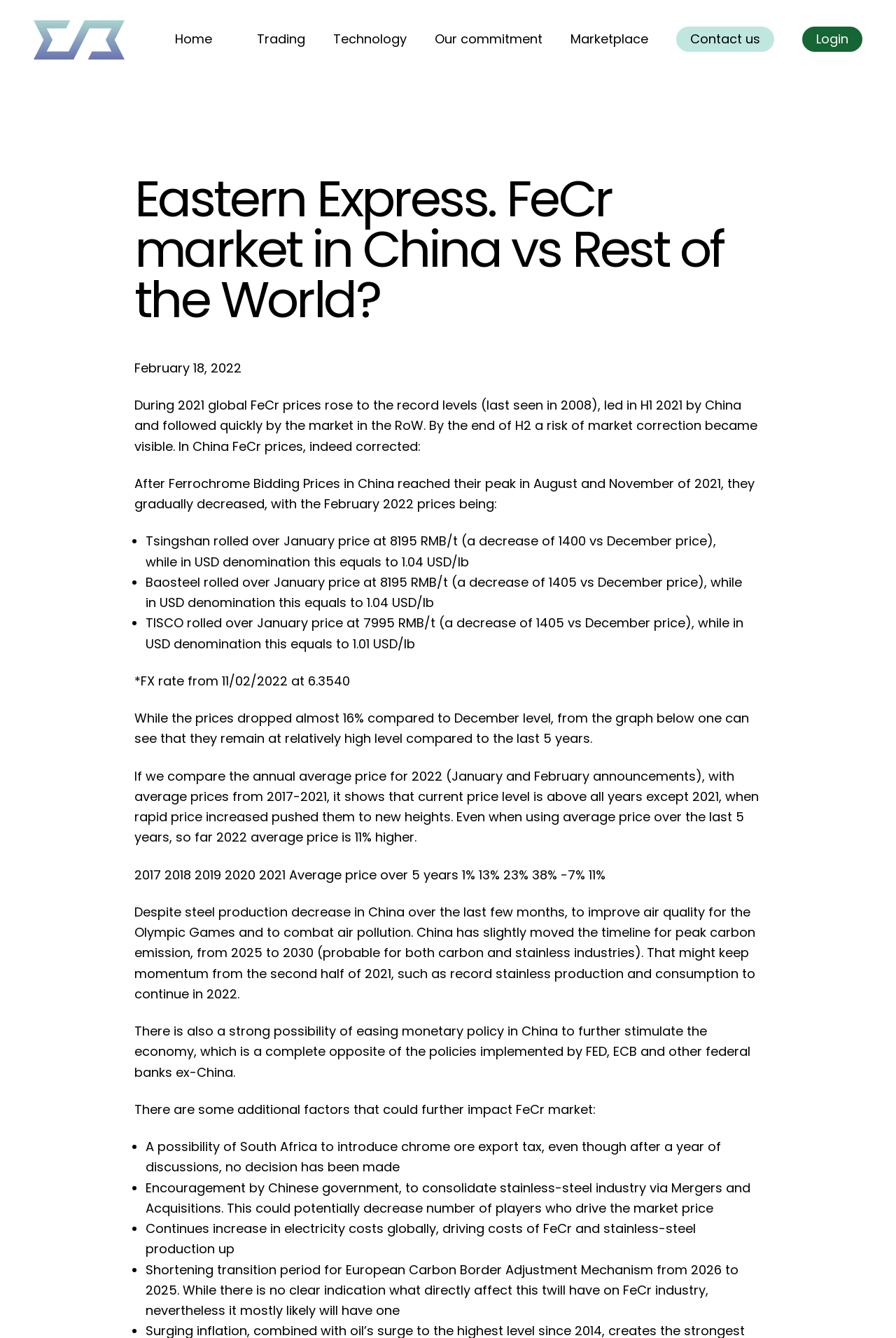Please specify the bounding box coordinates in the format (top-left x, top-left y, bottom-right x, bottom-right y), with values ranging from 0 to 1. Identify the bounding box for the UI component described as follows: Contact us

[0.755, 0.02, 0.864, 0.039]